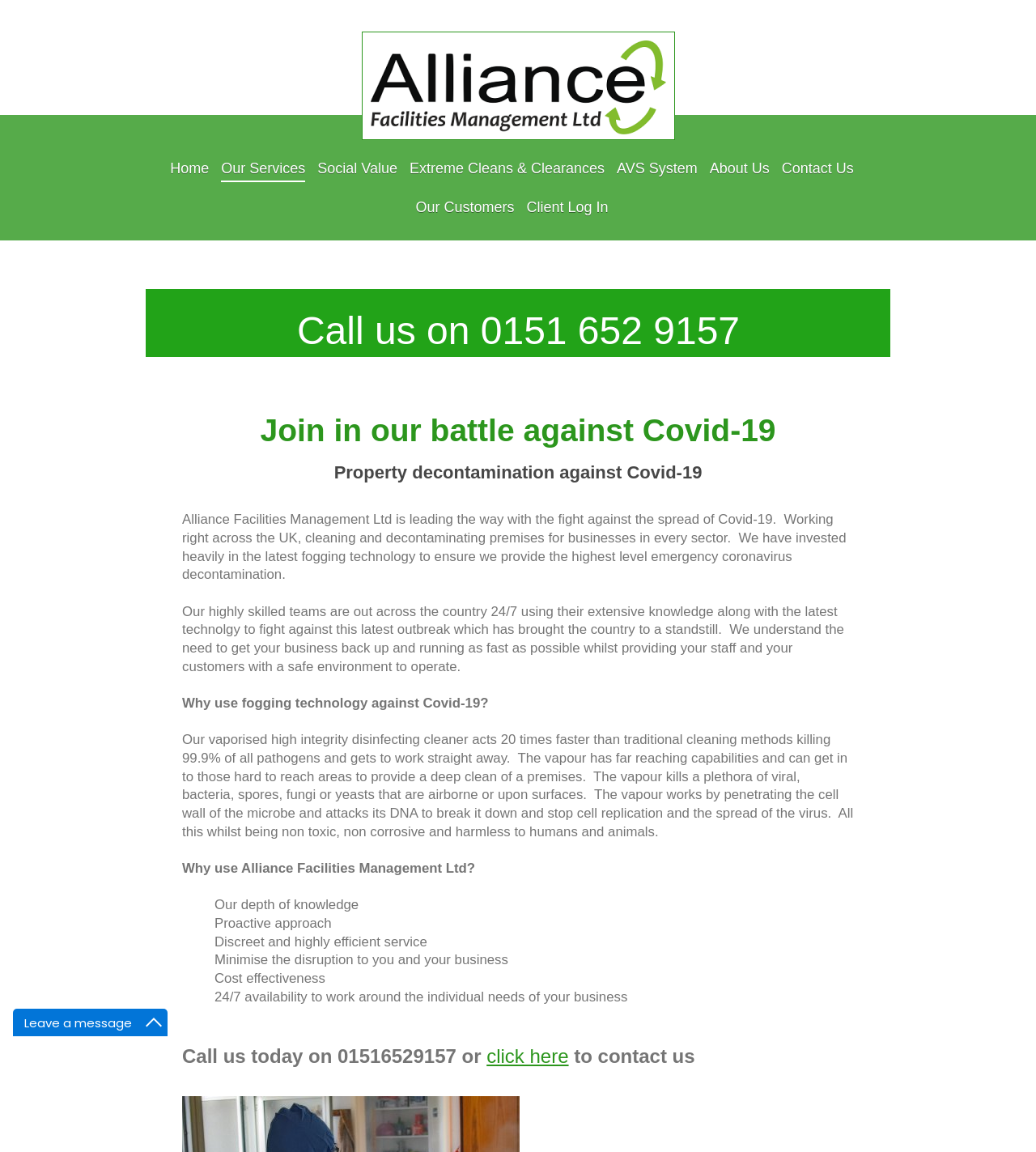Can you find the bounding box coordinates for the element to click on to achieve the instruction: "Maximize the window"?

[0.139, 0.879, 0.158, 0.896]